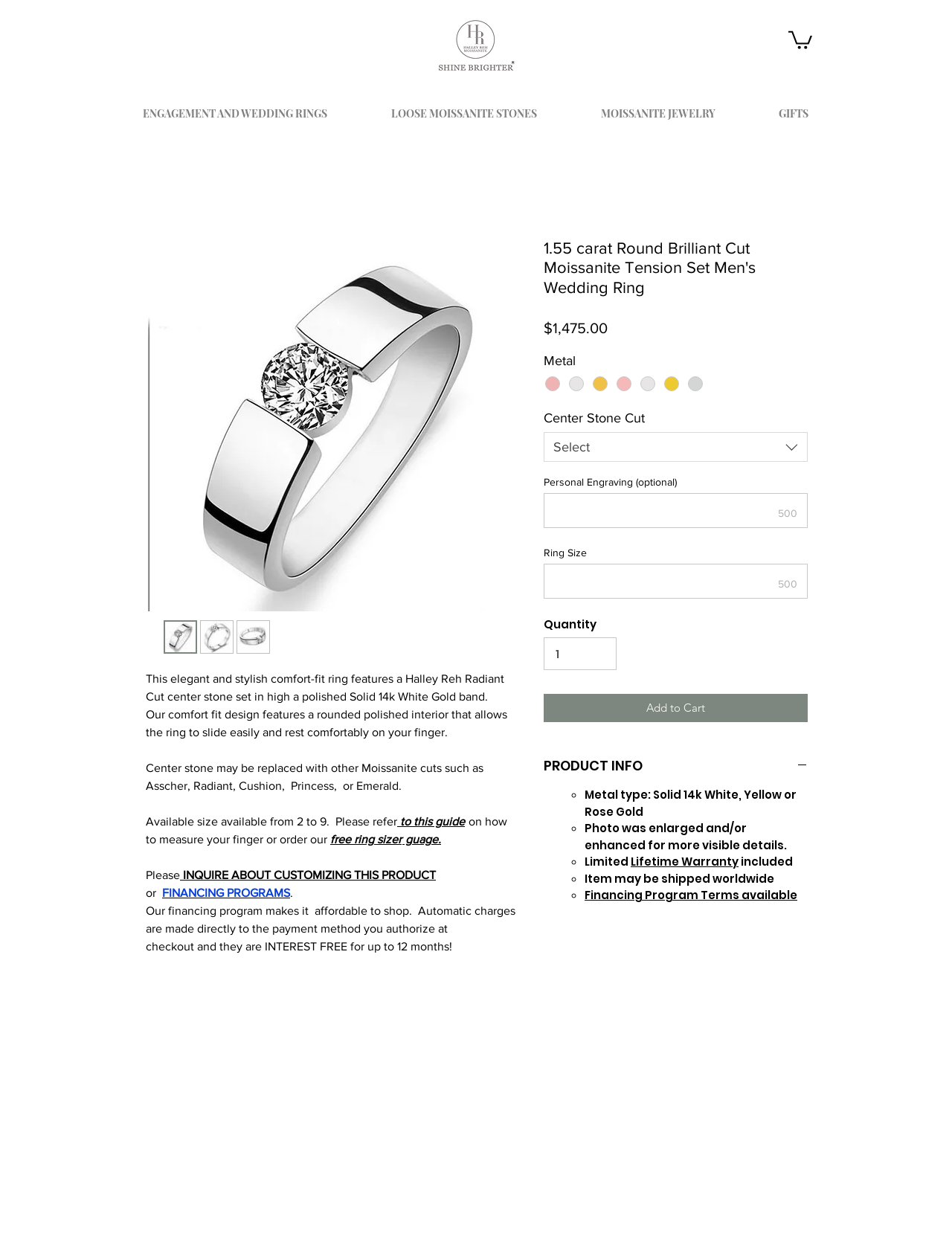What is the type of metal used in this ring?
Give a detailed explanation using the information visible in the image.

I found this answer by looking at the product description, which mentions that the ring features a Halley Reh Radiant Cut center stone set in high polished Solid 14k White Gold band.